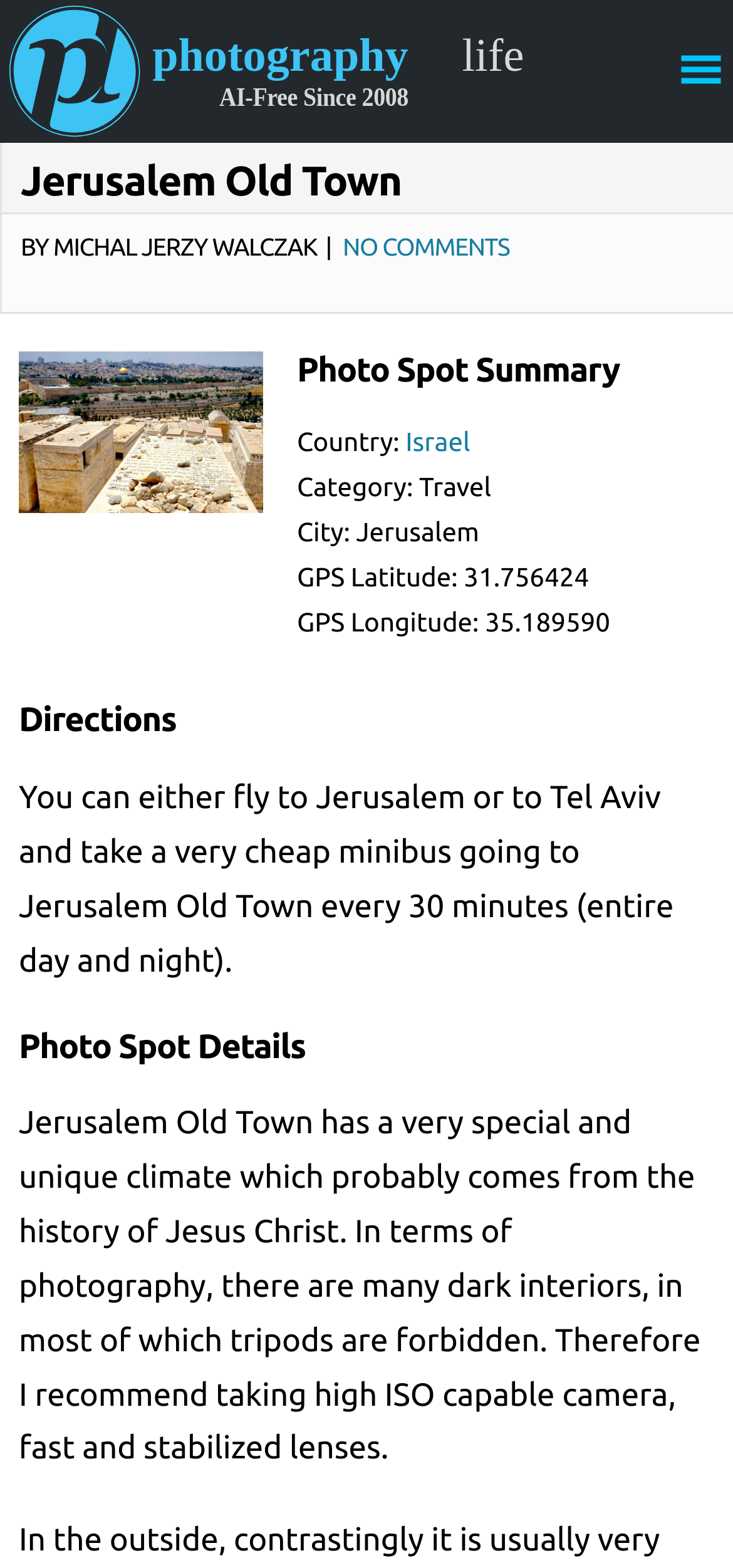Give a concise answer using only one word or phrase for this question:
What is the GPS latitude of Jerusalem Old Town?

31.756424